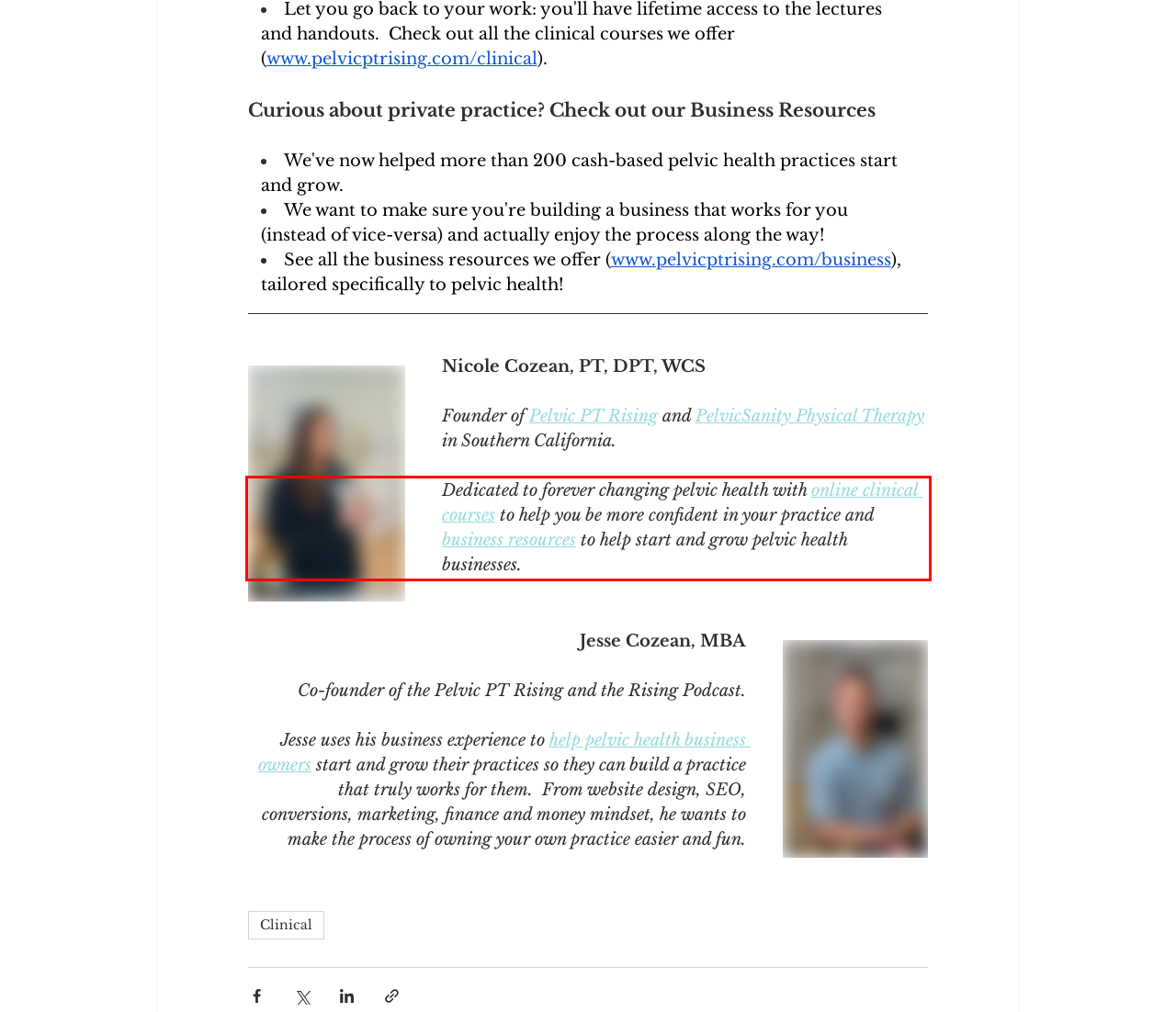Please examine the webpage screenshot containing a red bounding box and use OCR to recognize and output the text inside the red bounding box.

Dedicated to forever changing pelvic health with online clinical courses to help you be more confident in your practice and business resources to help start and grow pelvic health businesses.